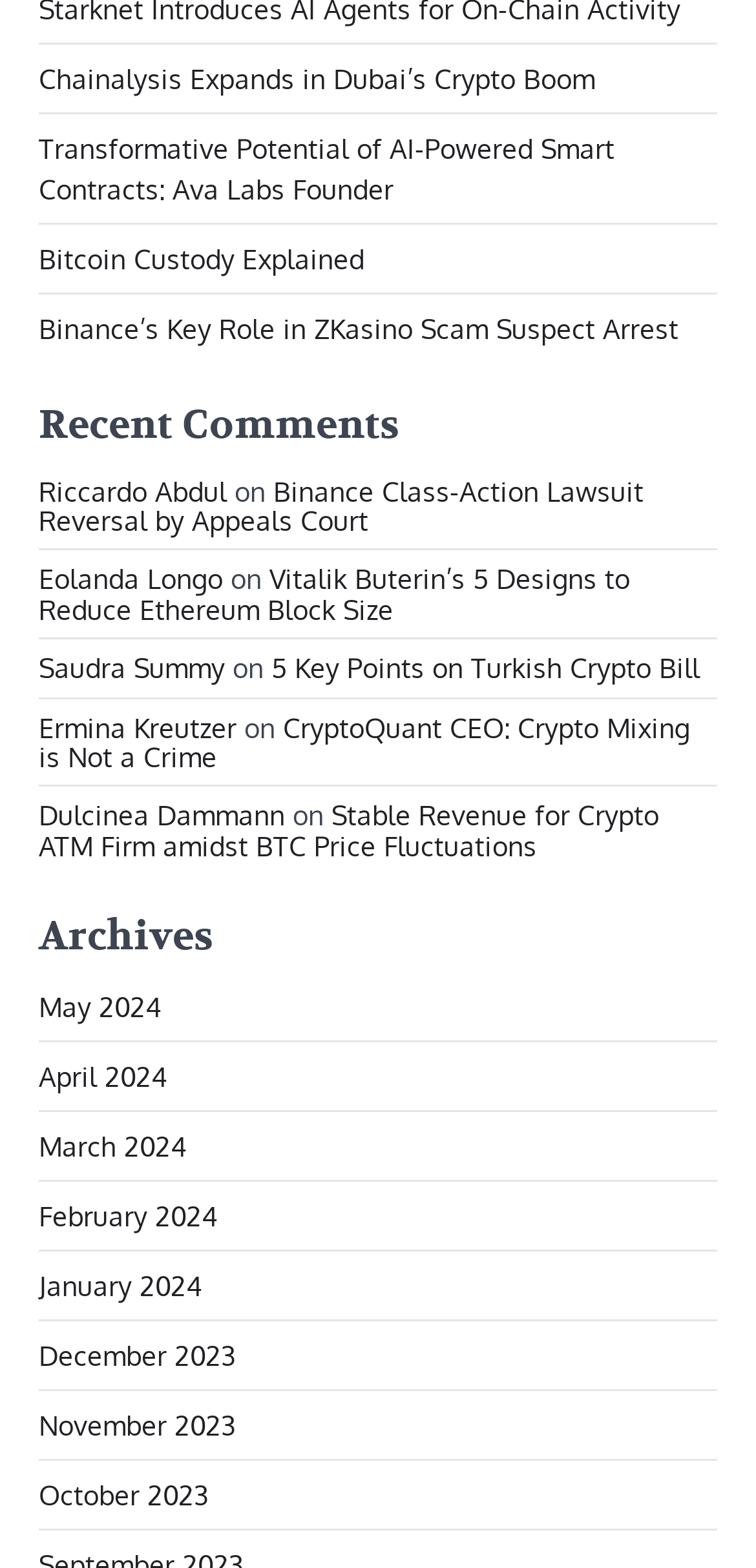Answer the question below with a single word or a brief phrase: 
How many months are listed in the Archives section?

12